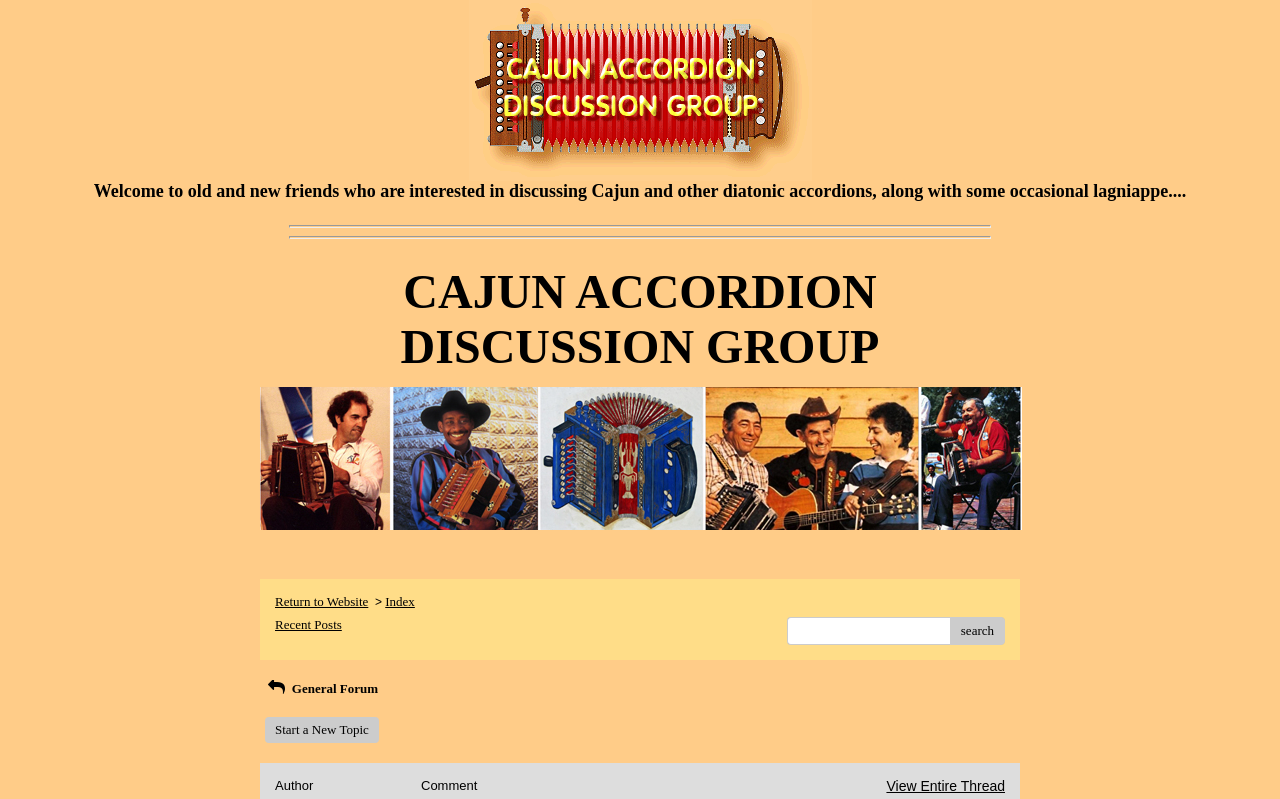Provide the bounding box coordinates of the area you need to click to execute the following instruction: "Return to website".

[0.215, 0.743, 0.288, 0.762]